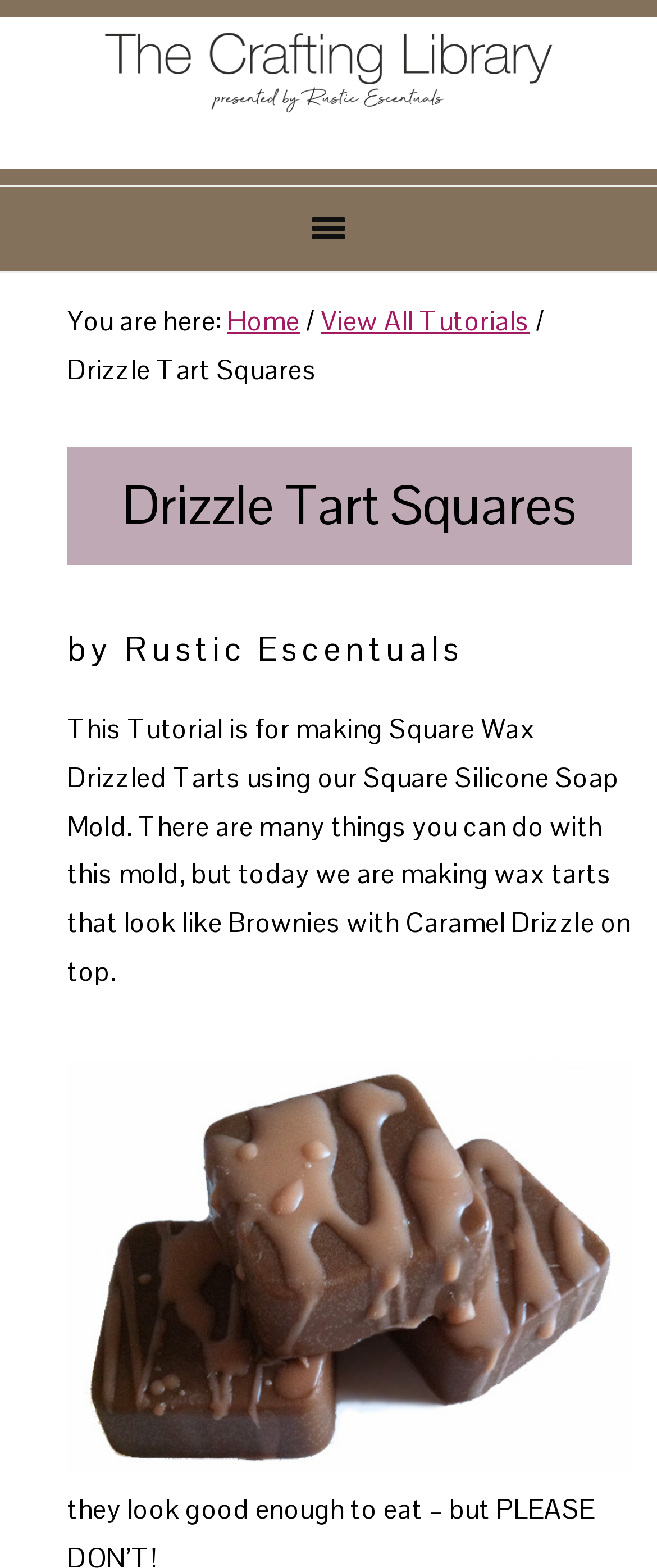What is the shape of the silicone soap mold used in this tutorial?
Examine the screenshot and reply with a single word or phrase.

Square